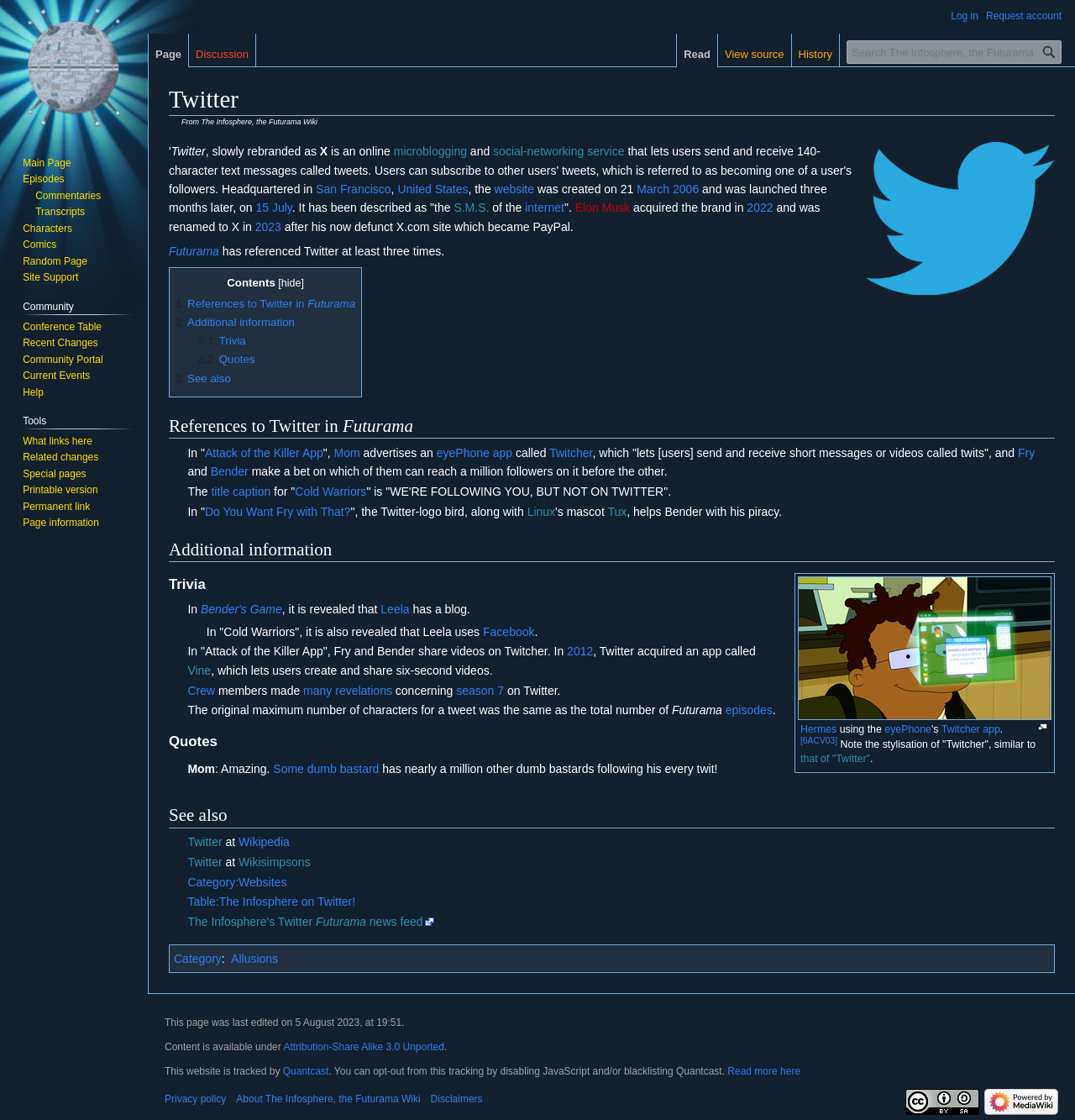Who acquired Twitter in 2022?
Answer the question with as much detail as you can, using the image as a reference.

Based on the webpage content, I found that Elon Musk acquired Twitter in 2022 and later renamed it to X in 2023.